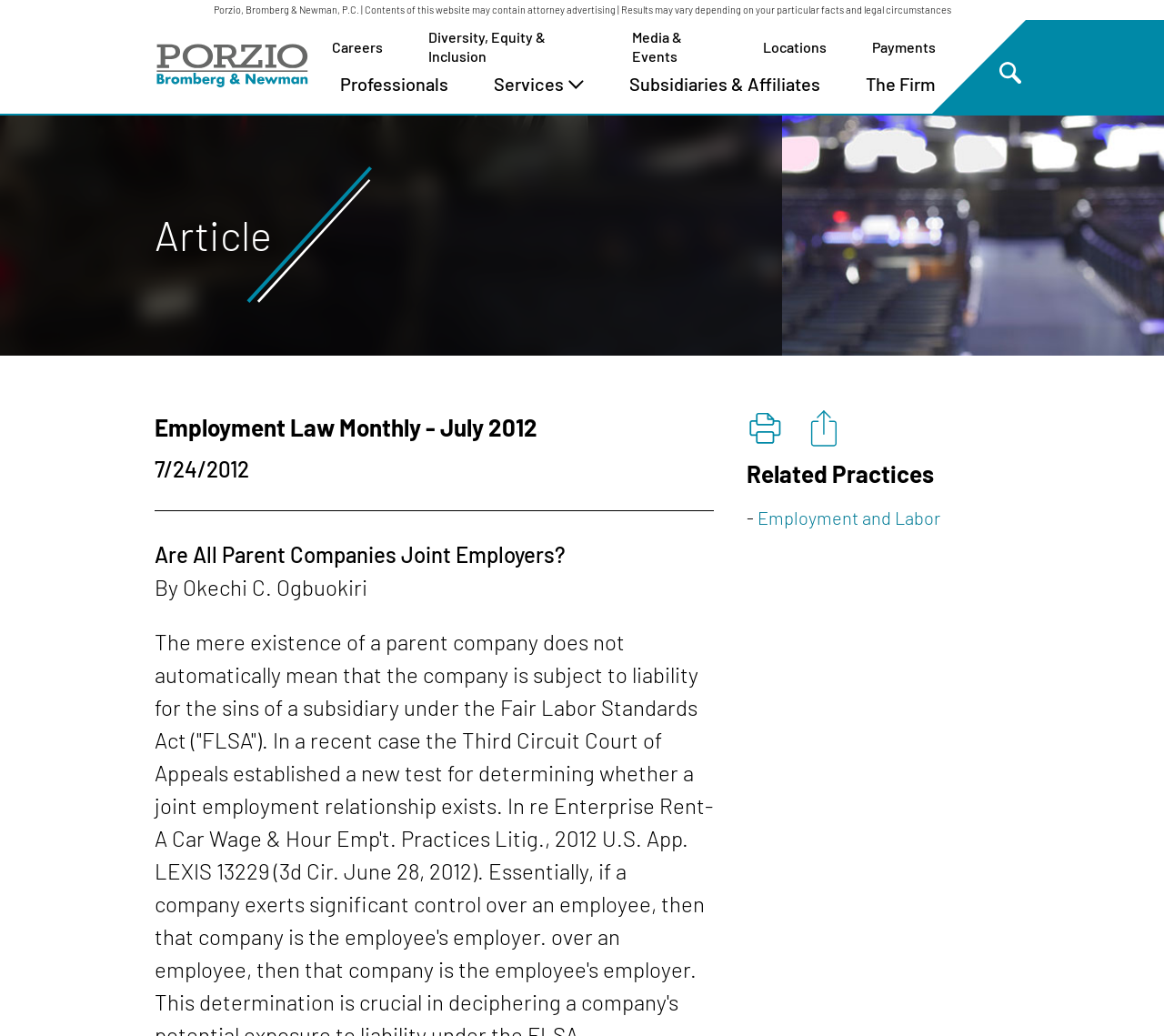Give the bounding box coordinates for the element described as: "Diversity, Equity & Inclusion".

[0.348, 0.028, 0.523, 0.063]